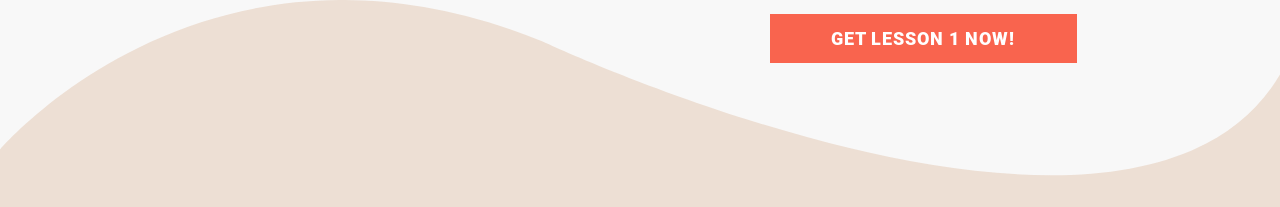Using the information from the screenshot, answer the following question thoroughly:
What type of shapes are used in the design below the button?

The design incorporates fluid, organic shapes in muted tones, which convey a modern and inviting aesthetic, suggesting a user-friendly environment.